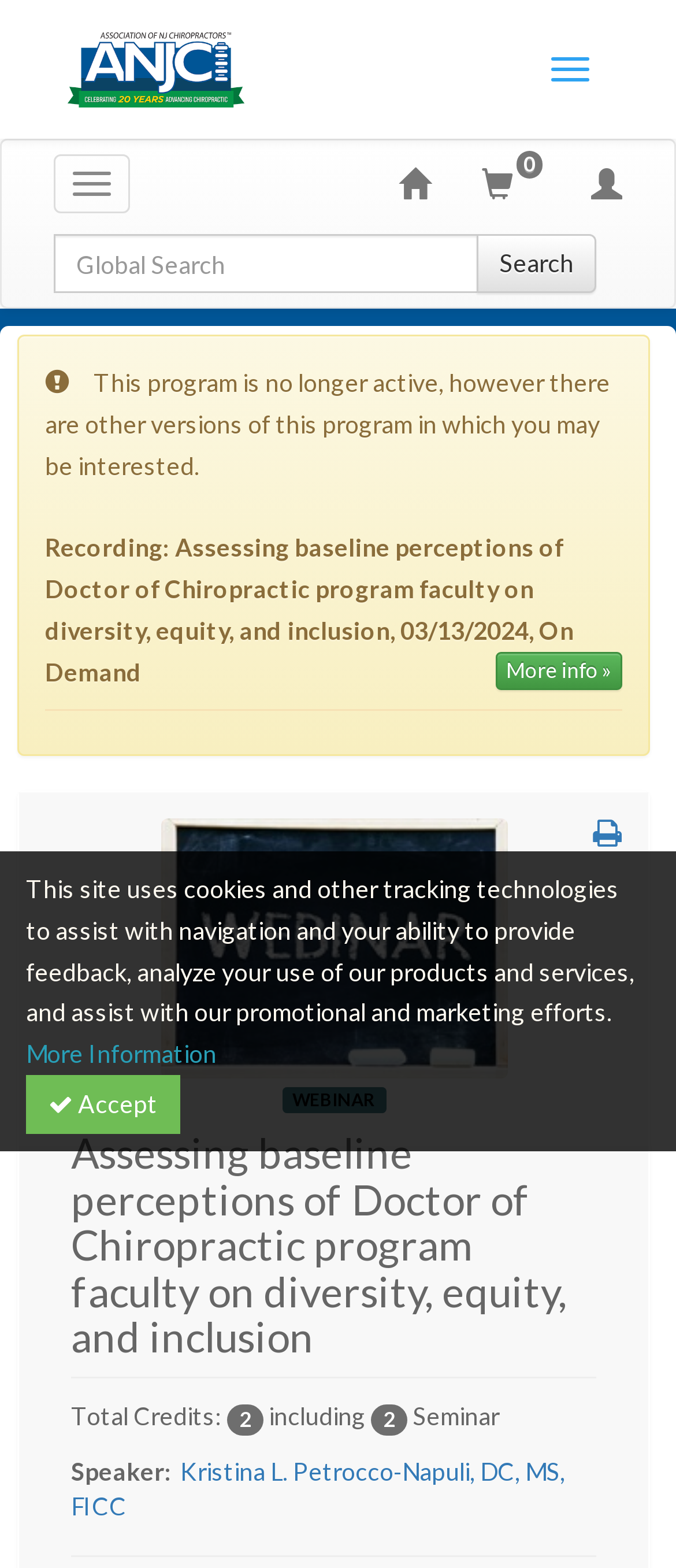Provide the bounding box coordinates for the UI element described in this sentence: "FAQs for Patients". The coordinates should be four float values between 0 and 1, i.e., [left, top, right, bottom].

[0.202, 0.822, 0.798, 0.871]